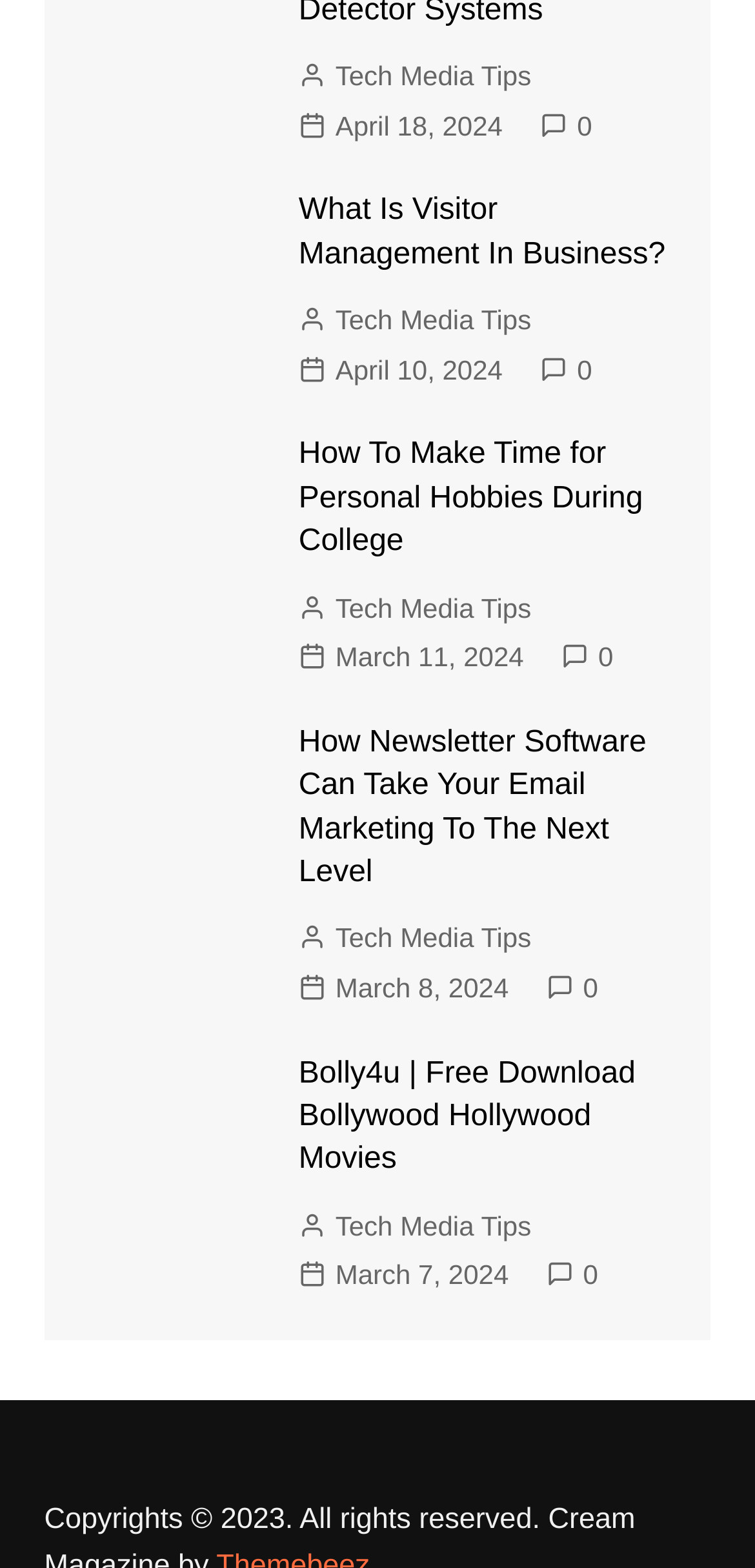From the given element description: "March 8, 2024", find the bounding box for the UI element. Provide the coordinates as four float numbers between 0 and 1, in the order [left, top, right, bottom].

[0.396, 0.616, 0.674, 0.644]